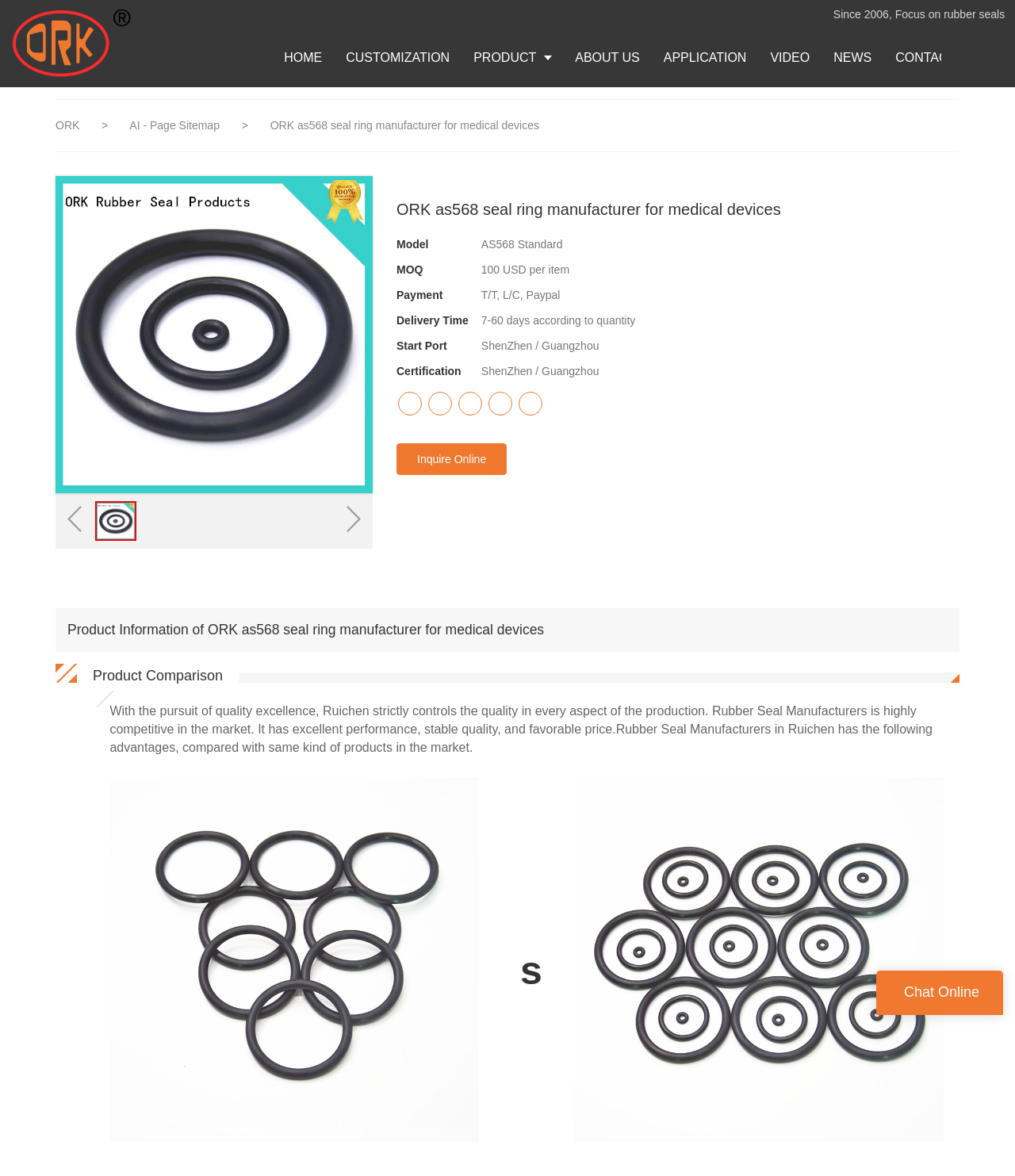Please extract and provide the main headline of the webpage.

ORK as568 seal ring manufacturer for medical devices